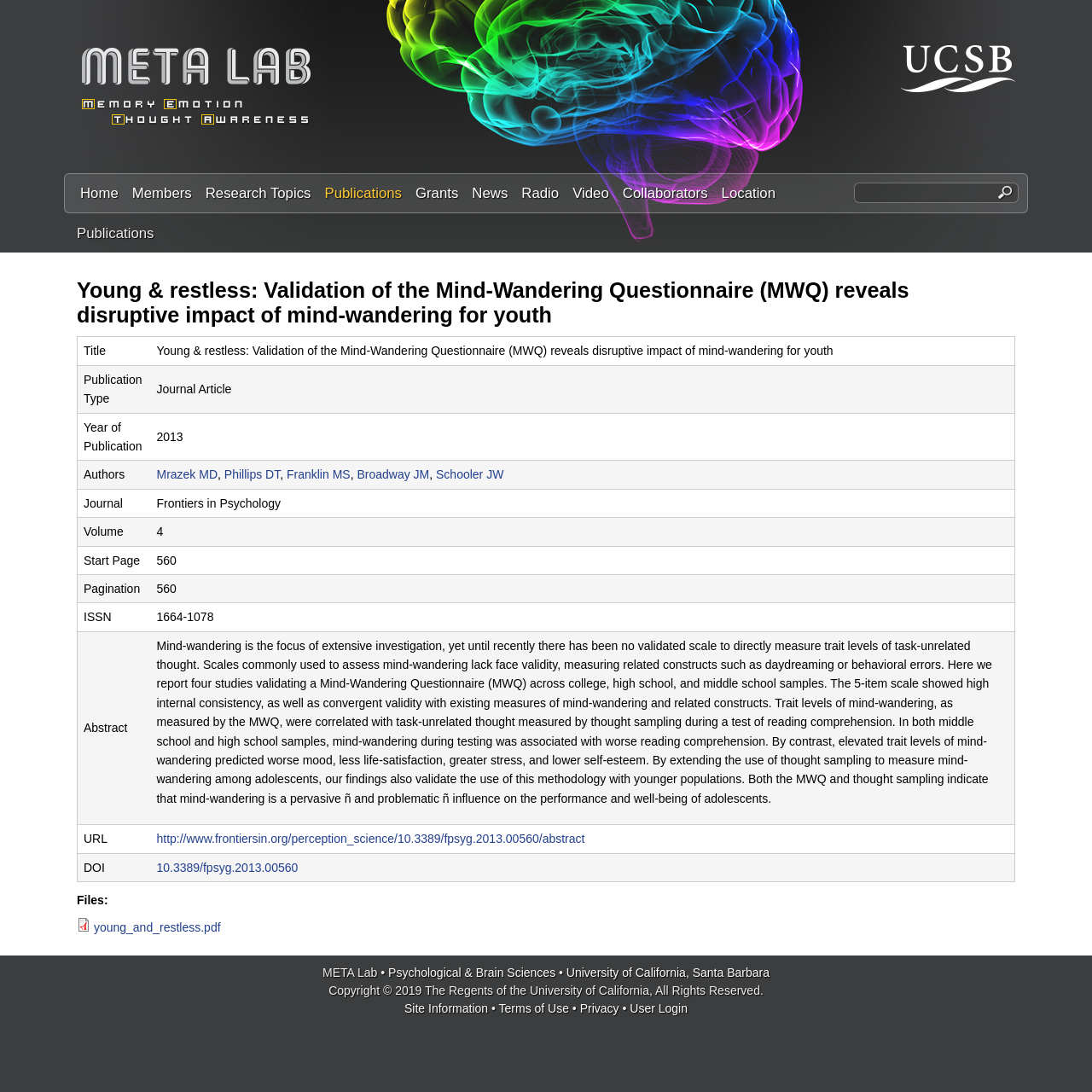Please identify the bounding box coordinates of the area that needs to be clicked to follow this instruction: "View publication details".

[0.071, 0.308, 0.929, 0.335]